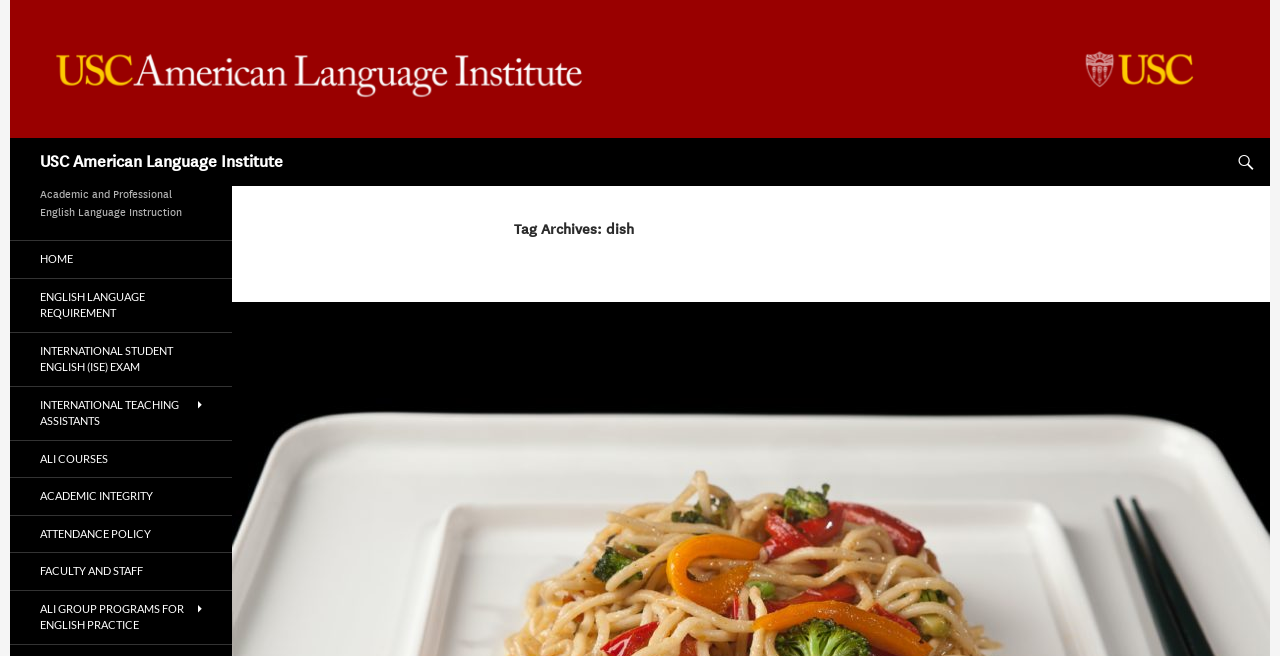How many links are there in the navigation menu?
Based on the image, answer the question with as much detail as possible.

The navigation menu is located on the left side of the webpage, and it contains 9 links with texts 'HOME', 'ENGLISH LANGUAGE REQUIREMENT', 'INTERNATIONAL STUDENT ENGLISH (ISE) EXAM', 'INTERNATIONAL TEACHING ASSISTANTS', 'ALI COURSES', 'ACADEMIC INTEGRITY', 'ATTENDANCE POLICY', 'FACULTY AND STAFF', and 'ALI GROUP PROGRAMS FOR ENGLISH PRACTICE'.